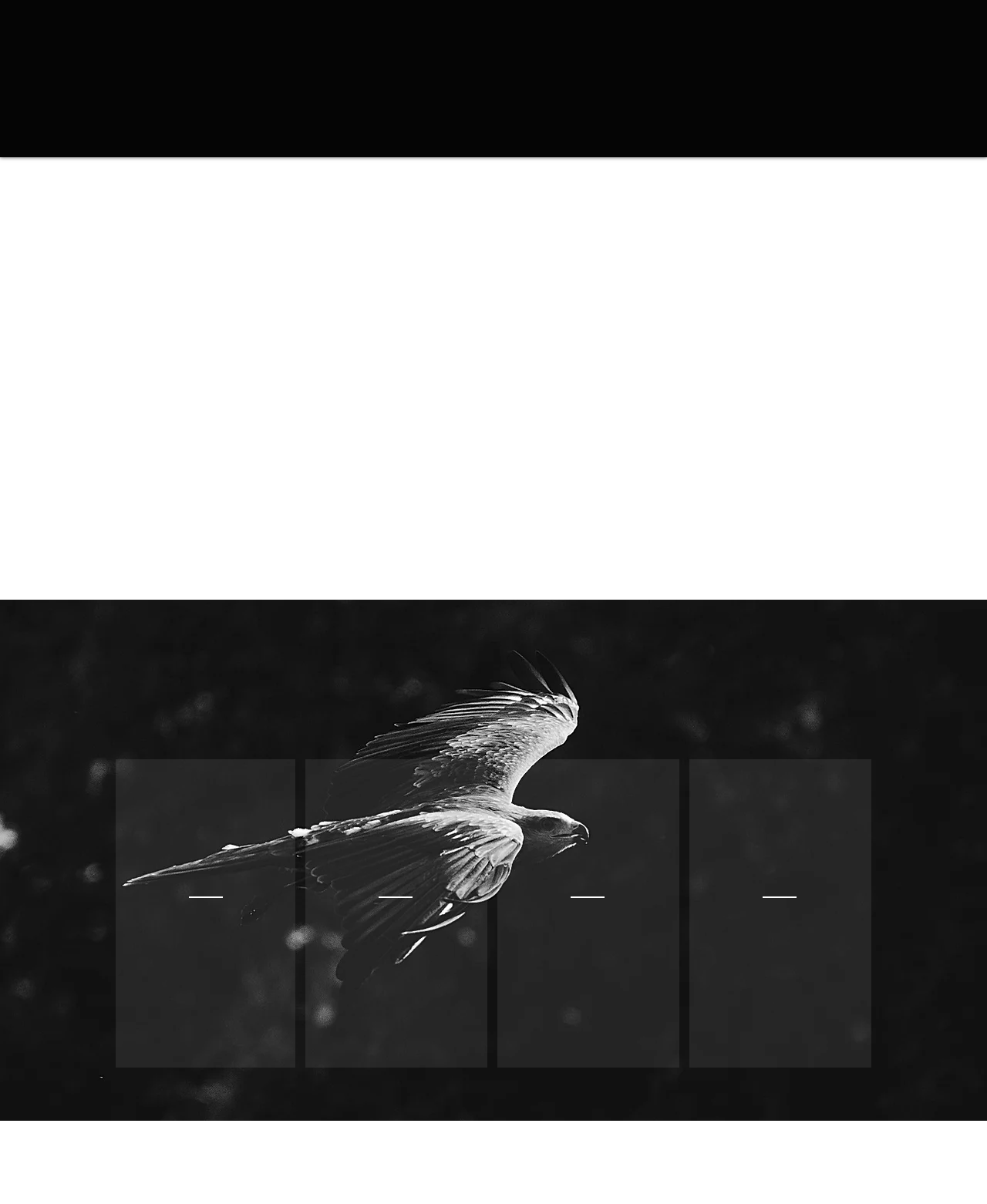What is the main focus of the MasterLearn platform?
Please respond to the question with a detailed and thorough explanation.

Based on the webpage's meta description and the various sections and links on the page, it is clear that MasterLearn is a platform focused on education and professional development, specifically on cultivating future skills and mind performance.